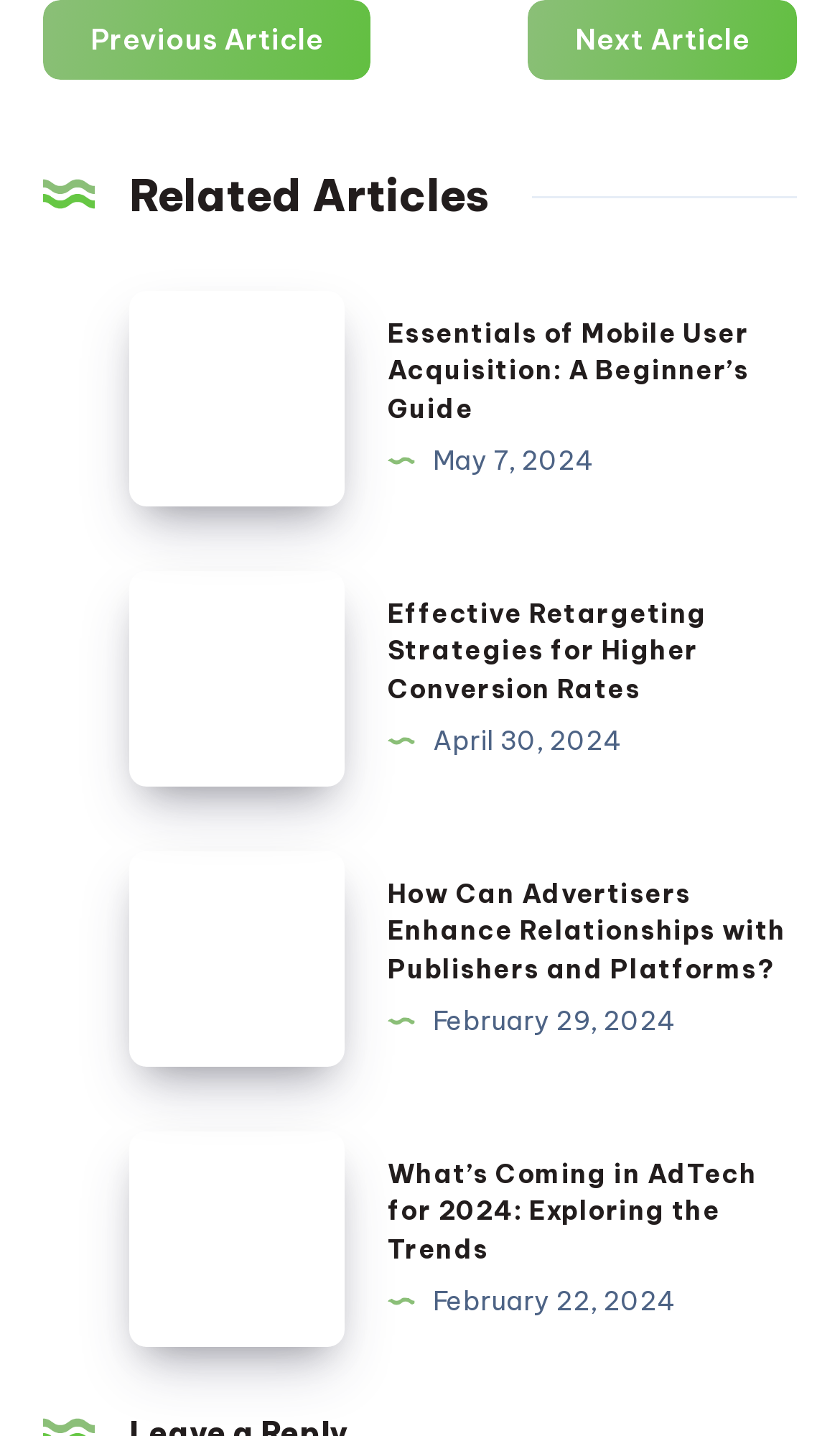From the details in the image, provide a thorough response to the question: What is the title of the first related article?

I looked at the first article element under the 'Related Articles' heading and found the title of the article, which is 'Essentials of Mobile User Acquisition: A Beginner’s Guide'.